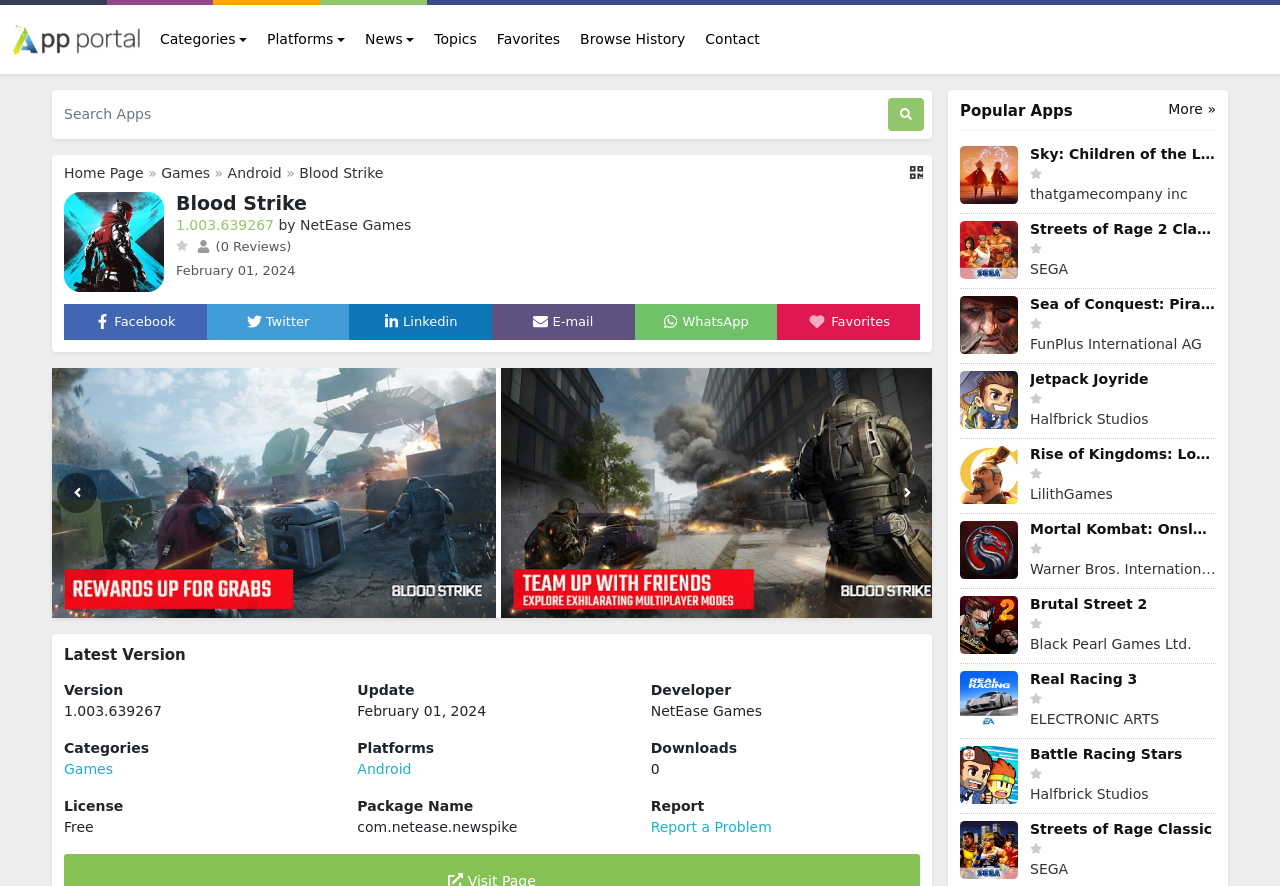Present a detailed account of what is displayed on the webpage.

The webpage is about the mobile game "Blood Strike", a fast-paced FPS Battle Royale game optimized for low-end devices and limited storage. At the top, there is a main navigation menu with links to "App Portal", "Categories", "Platforms", "News", "Topics", "Favorites", "Browse History", and "Contact". Below the navigation menu, there is a search box with a "Search" button and an image.

On the left side, there is a section with links to "Home Page", "Games", and "Android", along with an image of the game "Blood Strike". Below this section, there is a heading "Blood Strike" with a version number "1.003.639267" and a description "by NetEase Games". There are also several social media links, including Facebook, Twitter, Linkedin, E-mail, and WhatsApp, each with an icon.

On the right side, there is a section with a heading "Latest Version" and information about the game, including the version number, update date, developer, and categories. Below this section, there are links to "Games" and "Android" again, as well as information about downloads, license, package name, and a "Report a Problem" link.

At the bottom of the page, there is a section with popular apps, including "Sky: Children of the Light", "Streets of Rage 2 Classic", "Sea of Conquest: Pirate War", and "Jetpack Joyride", each with an image and a brief description.